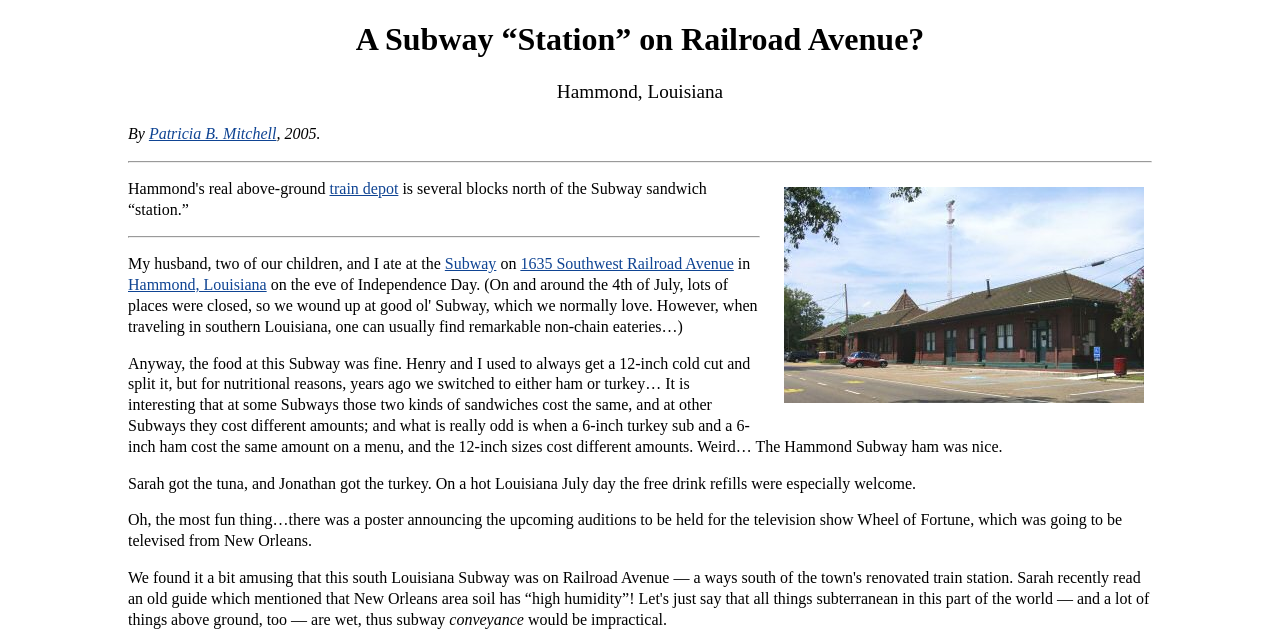Locate the bounding box coordinates of the UI element described by: "Hammond, Louisiana". Provide the coordinates as four float numbers between 0 and 1, formatted as [left, top, right, bottom].

[0.1, 0.429, 0.208, 0.455]